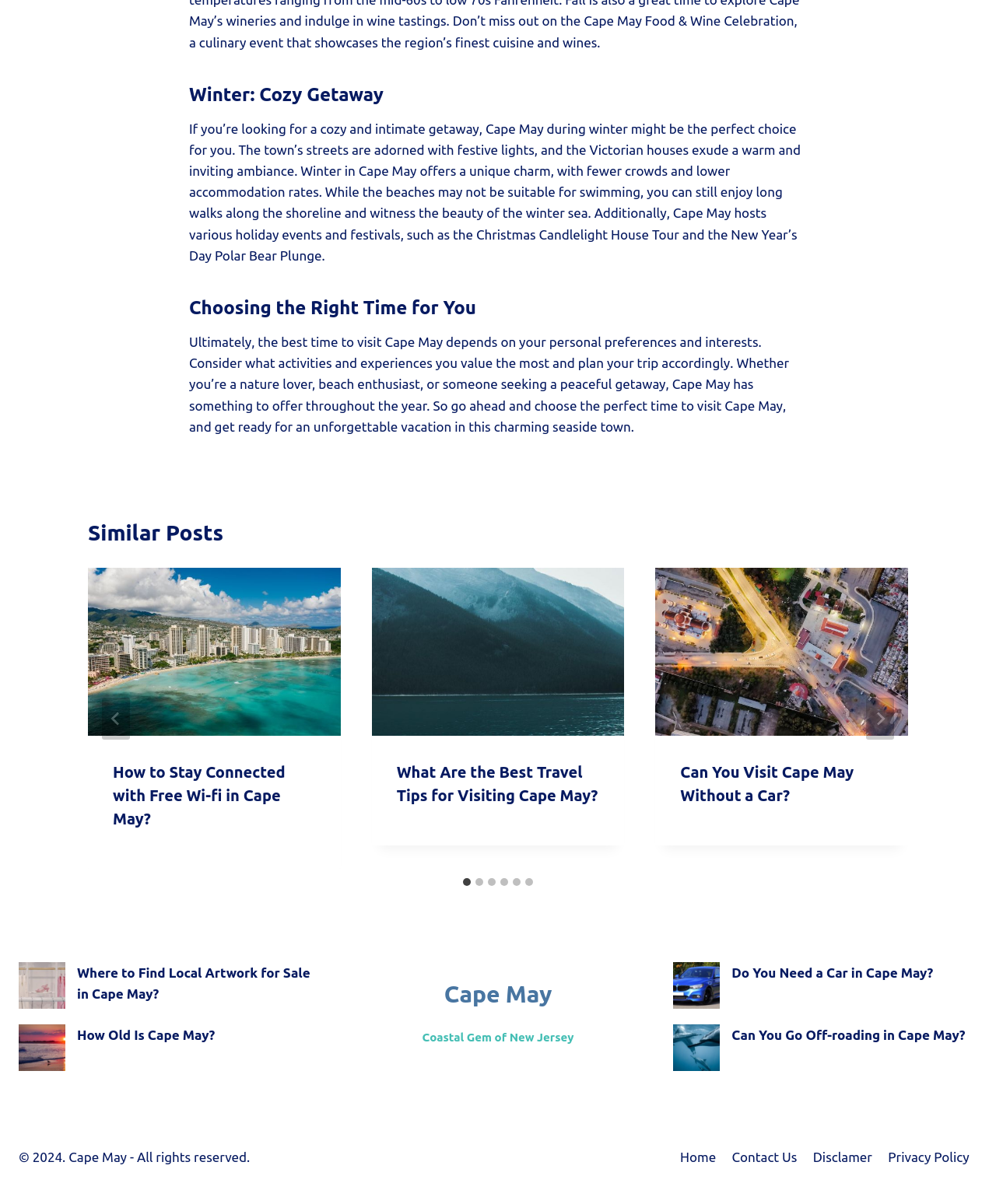Specify the bounding box coordinates for the region that must be clicked to perform the given instruction: "Go to the 'Shopping Spots' page".

[0.019, 0.799, 0.066, 0.838]